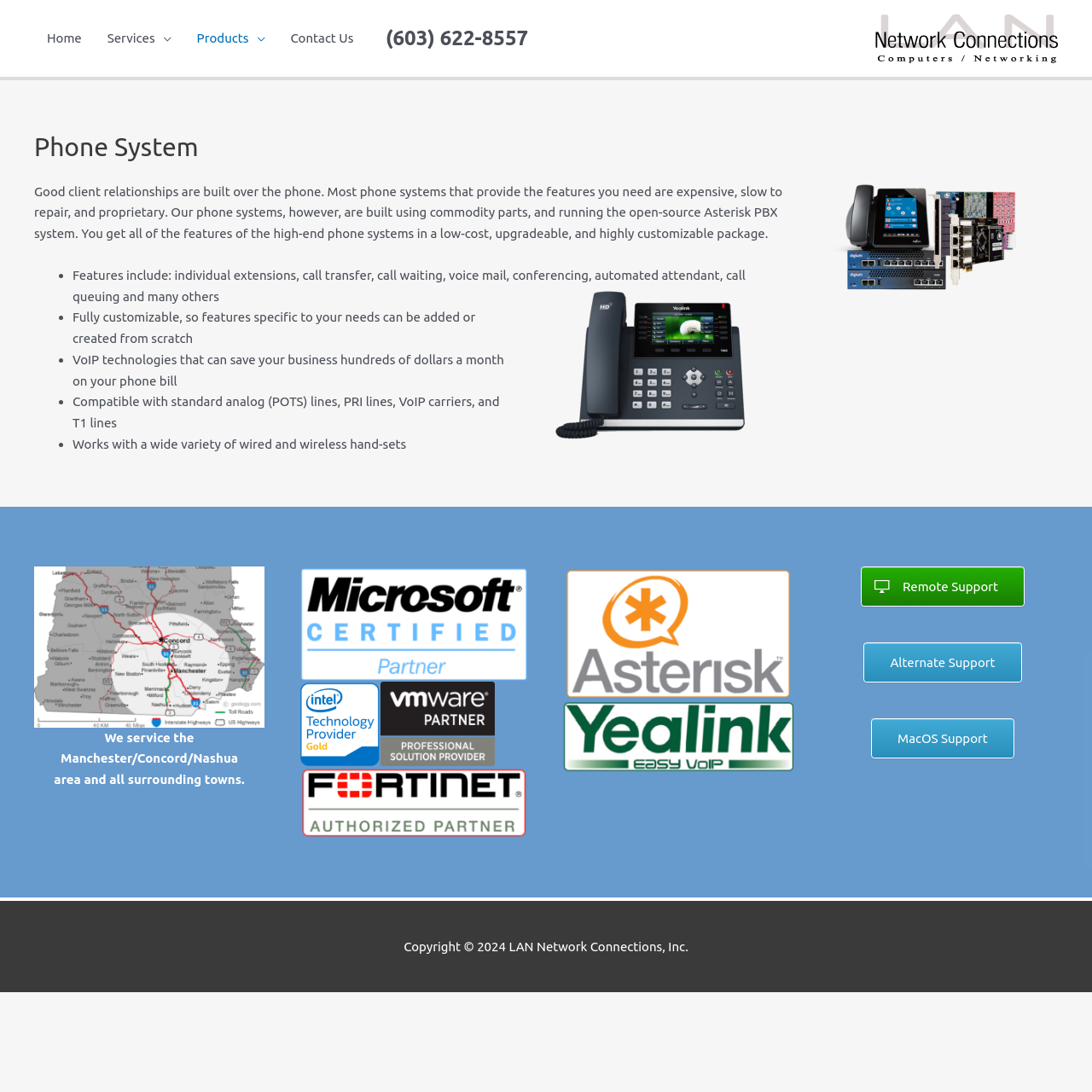What areas does the company service?
Based on the screenshot, provide your answer in one word or phrase.

Manchester/Concord/Nashua area